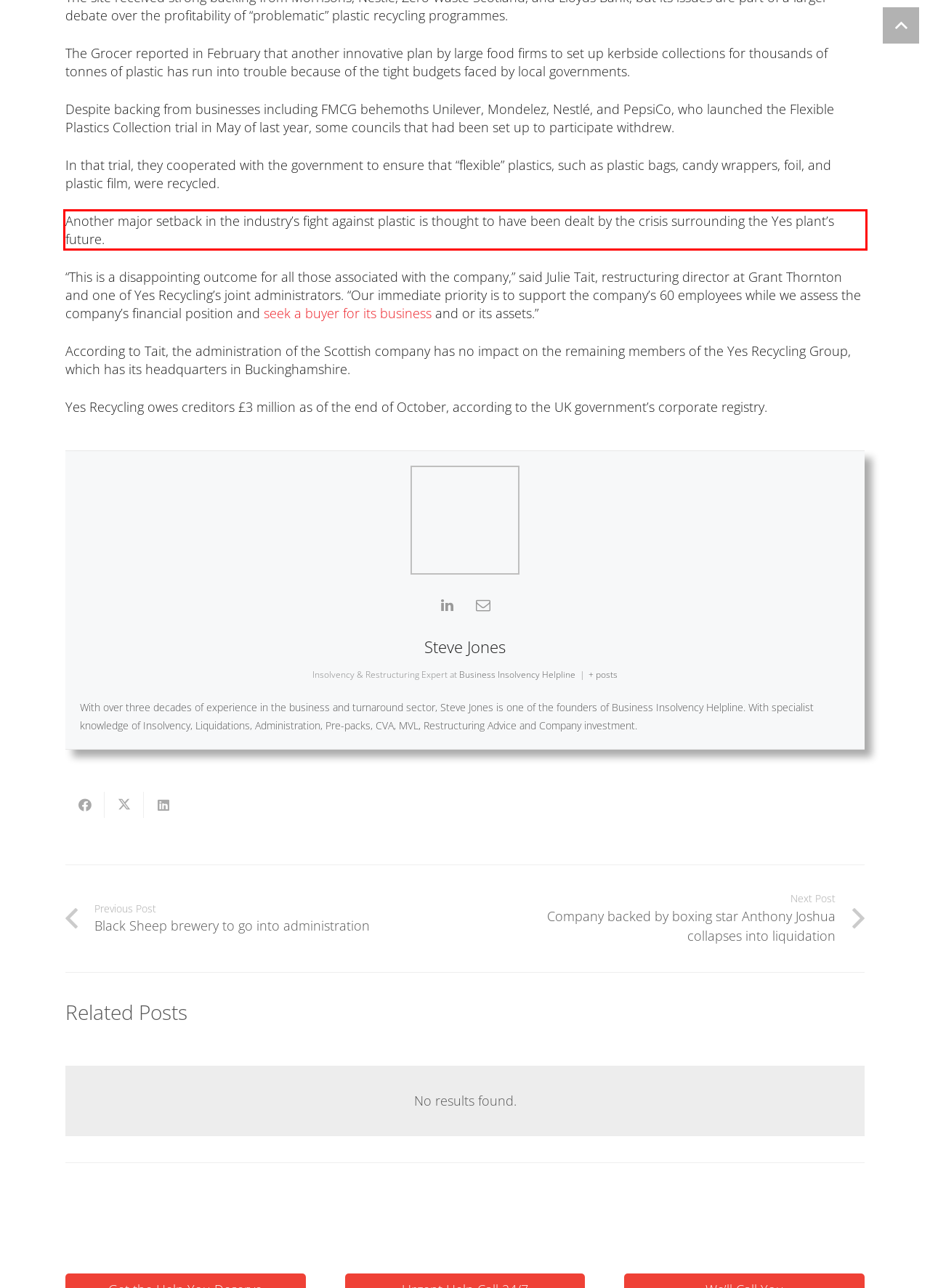Identify the text inside the red bounding box in the provided webpage screenshot and transcribe it.

Another major setback in the industry’s fight against plastic is thought to have been dealt by the crisis surrounding the Yes plant’s future.